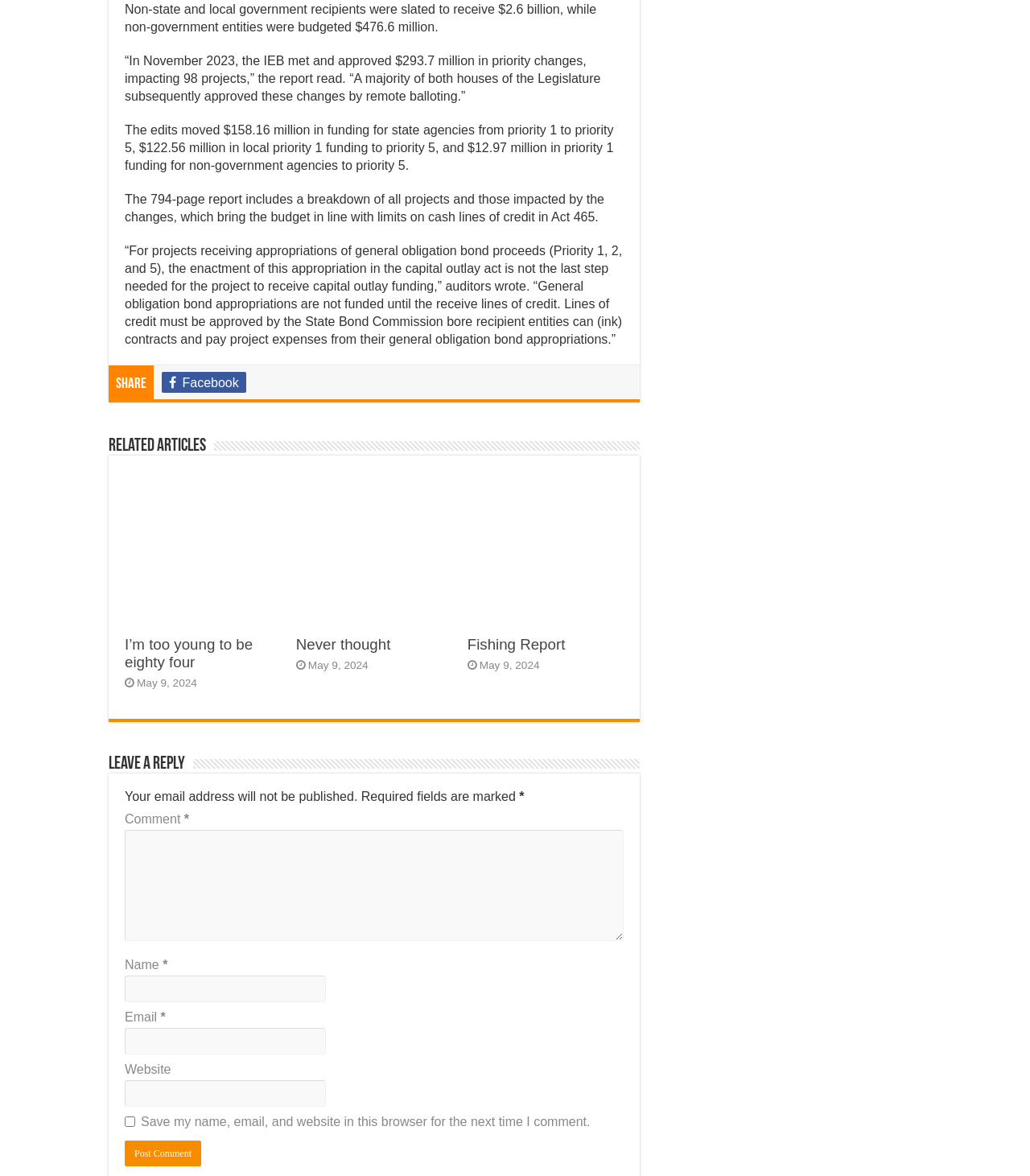Specify the bounding box coordinates for the region that must be clicked to perform the given instruction: "Read related article".

[0.121, 0.401, 0.273, 0.534]